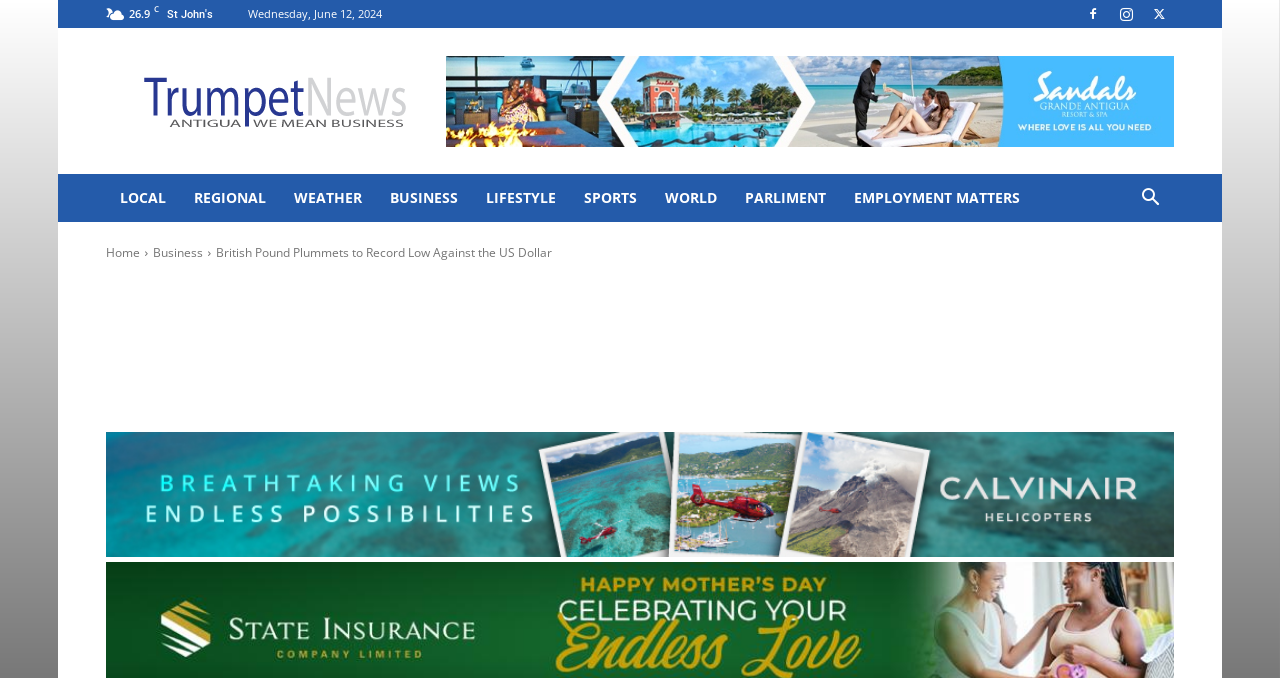Can you find the bounding box coordinates for the element that needs to be clicked to execute this instruction: "click on the search button"? The coordinates should be given as four float numbers between 0 and 1, i.e., [left, top, right, bottom].

[0.88, 0.28, 0.917, 0.308]